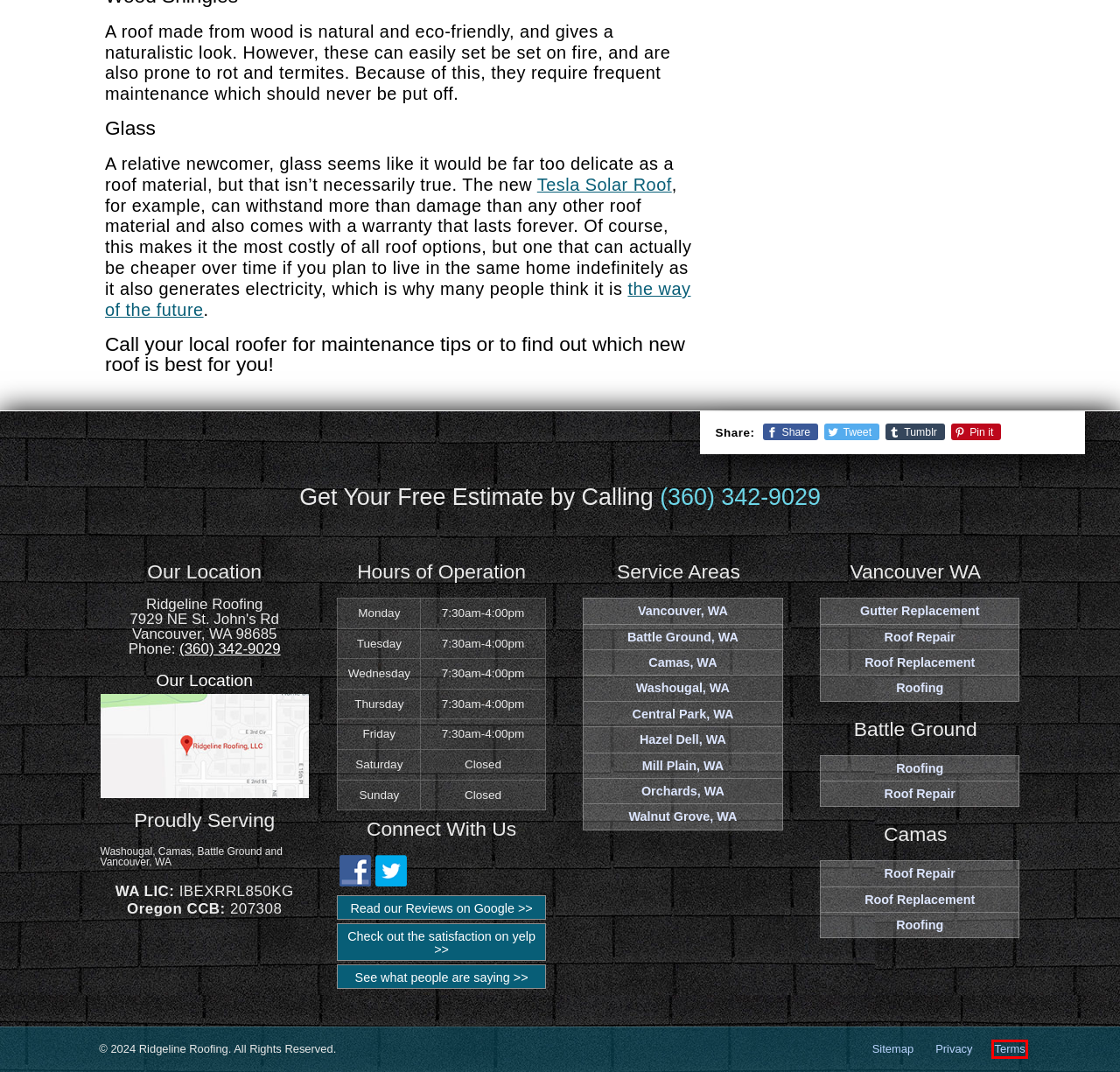You are given a screenshot of a webpage within which there is a red rectangle bounding box. Please choose the best webpage description that matches the new webpage after clicking the selected element in the bounding box. Here are the options:
A. Privacy Policy – Ridgeline Roofing
B. Roof Repair Camas – Ridgeline Roofing
C. Sitemap – Ridgeline Roofing
D. Roof Repair Battle Ground – Ridgeline Roofing
E. Gutter Replacement Vancouver WA – Ridgeline Roofing
F. Are solar roofs the way of the future? – Ridgeline Roofing
G. Roof Replacement Camas – Ridgeline Roofing
H. Terms and Conditions – Ridgeline Roofing

H